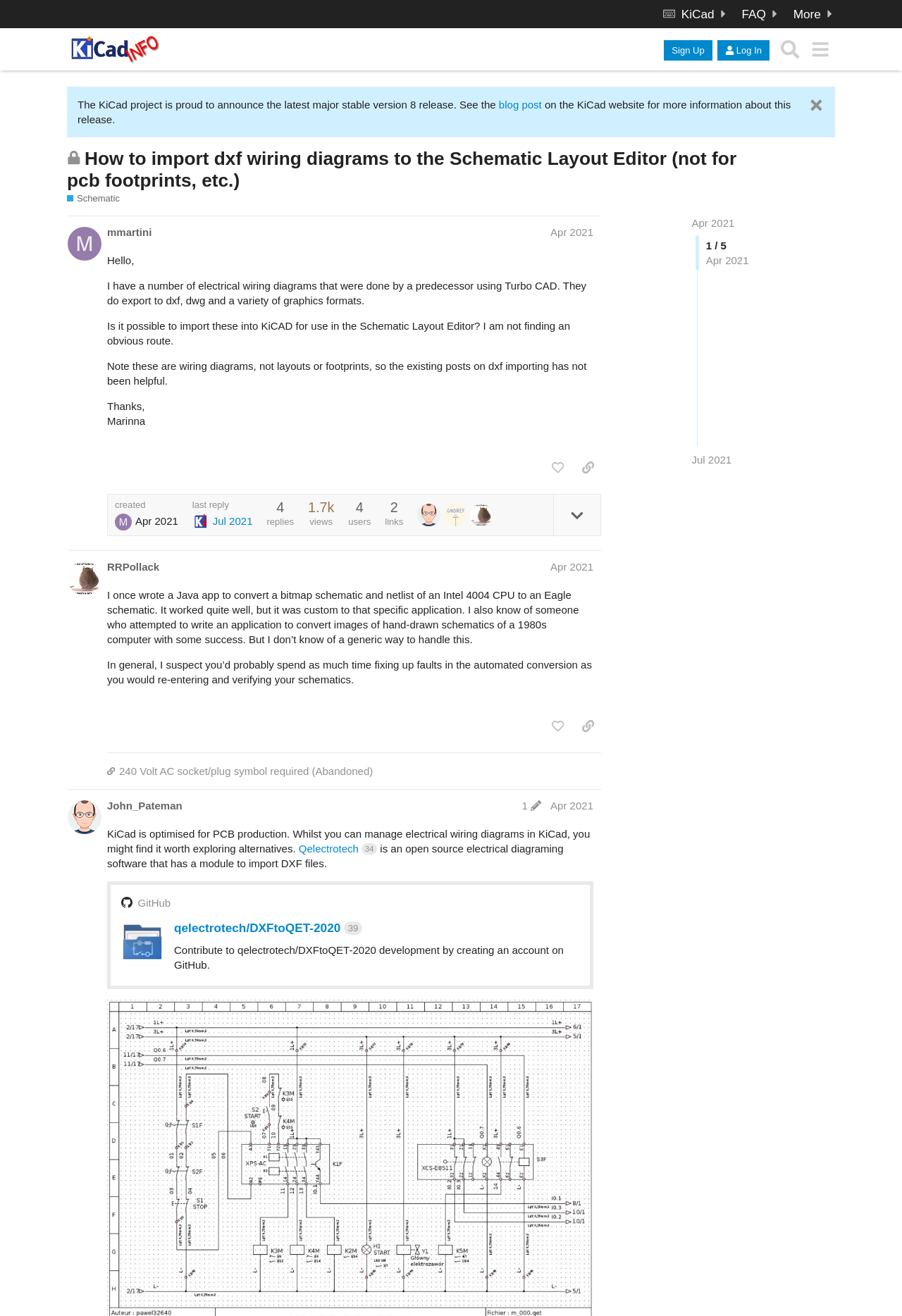Please determine the bounding box coordinates for the element with the description: "parent_node: Apr 2021".

[0.127, 0.391, 0.15, 0.4]